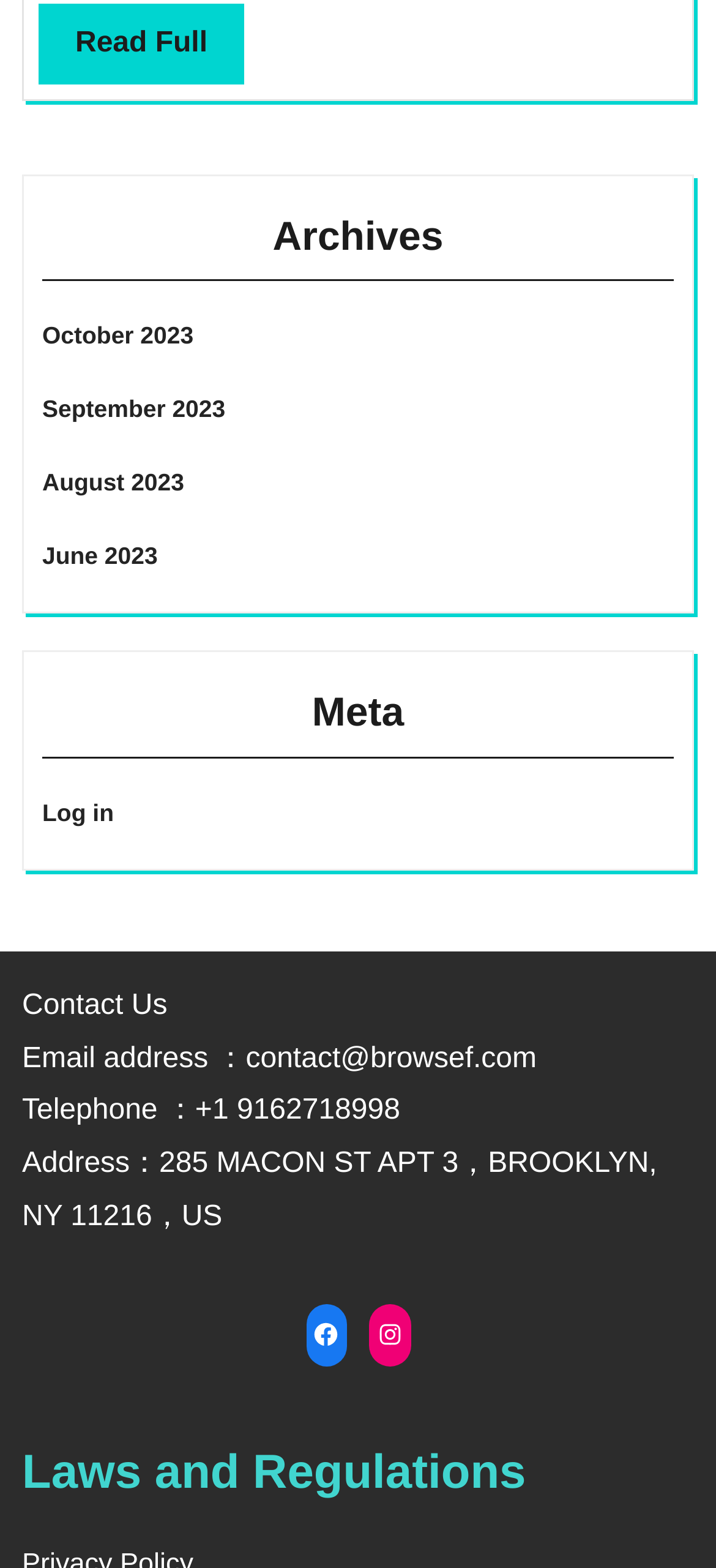What is the address for contact?
Answer with a single word or short phrase according to what you see in the image.

285 MACON ST APT 3，BROOKLYN, NY 11216，US